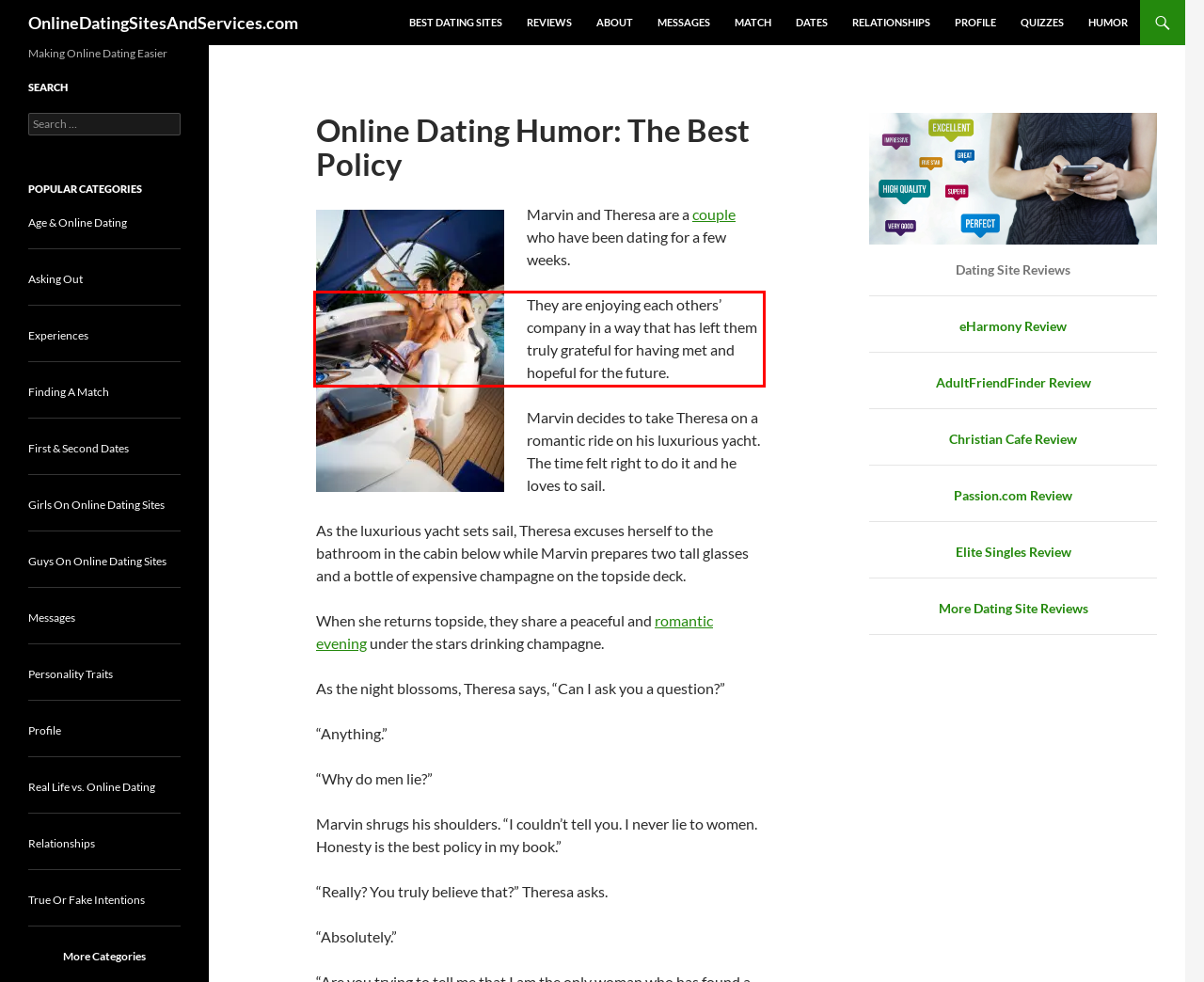You have a screenshot of a webpage with a red bounding box. Identify and extract the text content located inside the red bounding box.

They are enjoying each others’ company in a way that has left them truly grateful for having met and hopeful for the future.